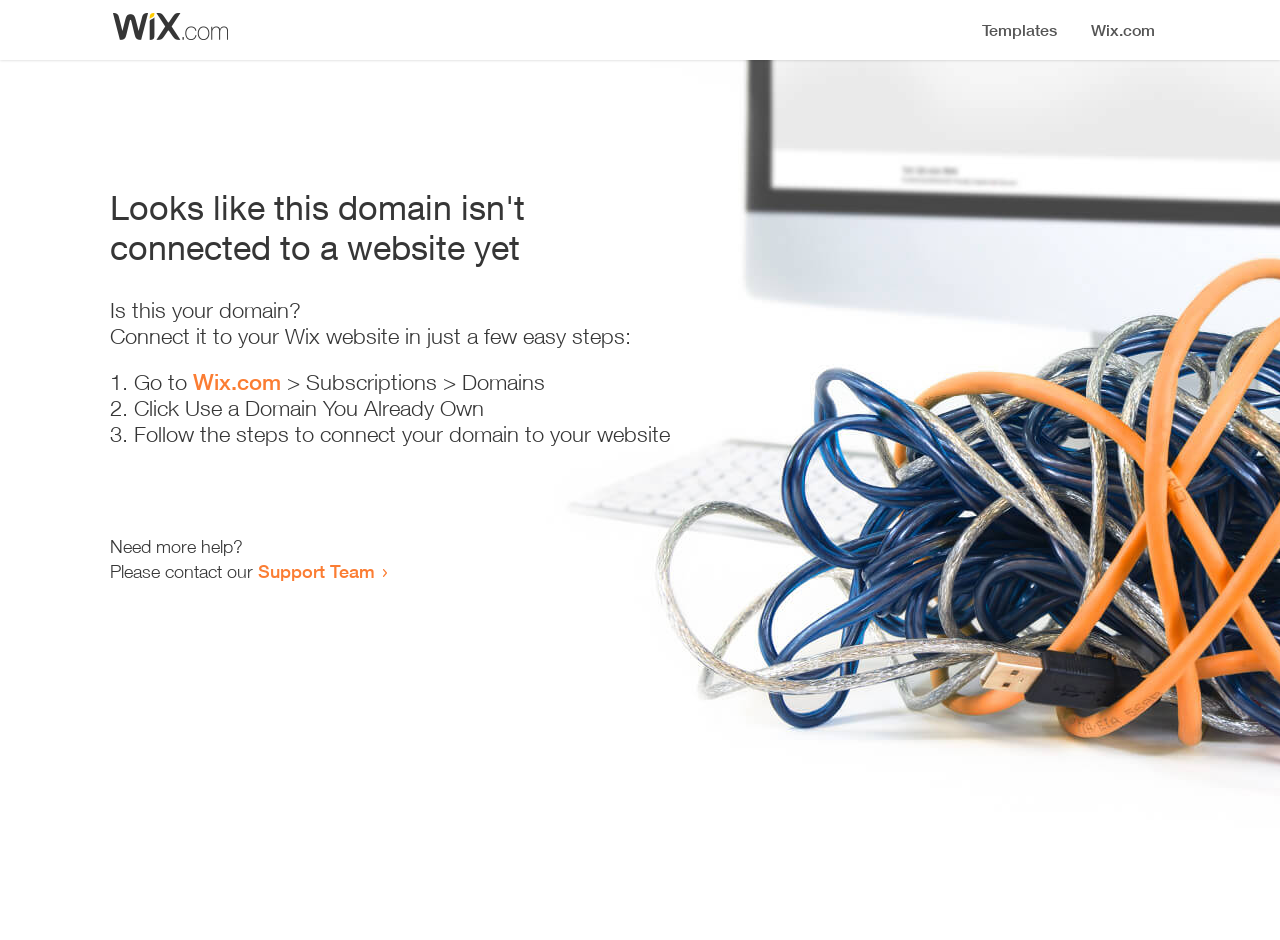What is the current status of the domain?
From the details in the image, answer the question comprehensively.

The webpage indicates that the domain is not connected to a website yet, as stated in the heading 'Looks like this domain isn't connected to a website yet'.